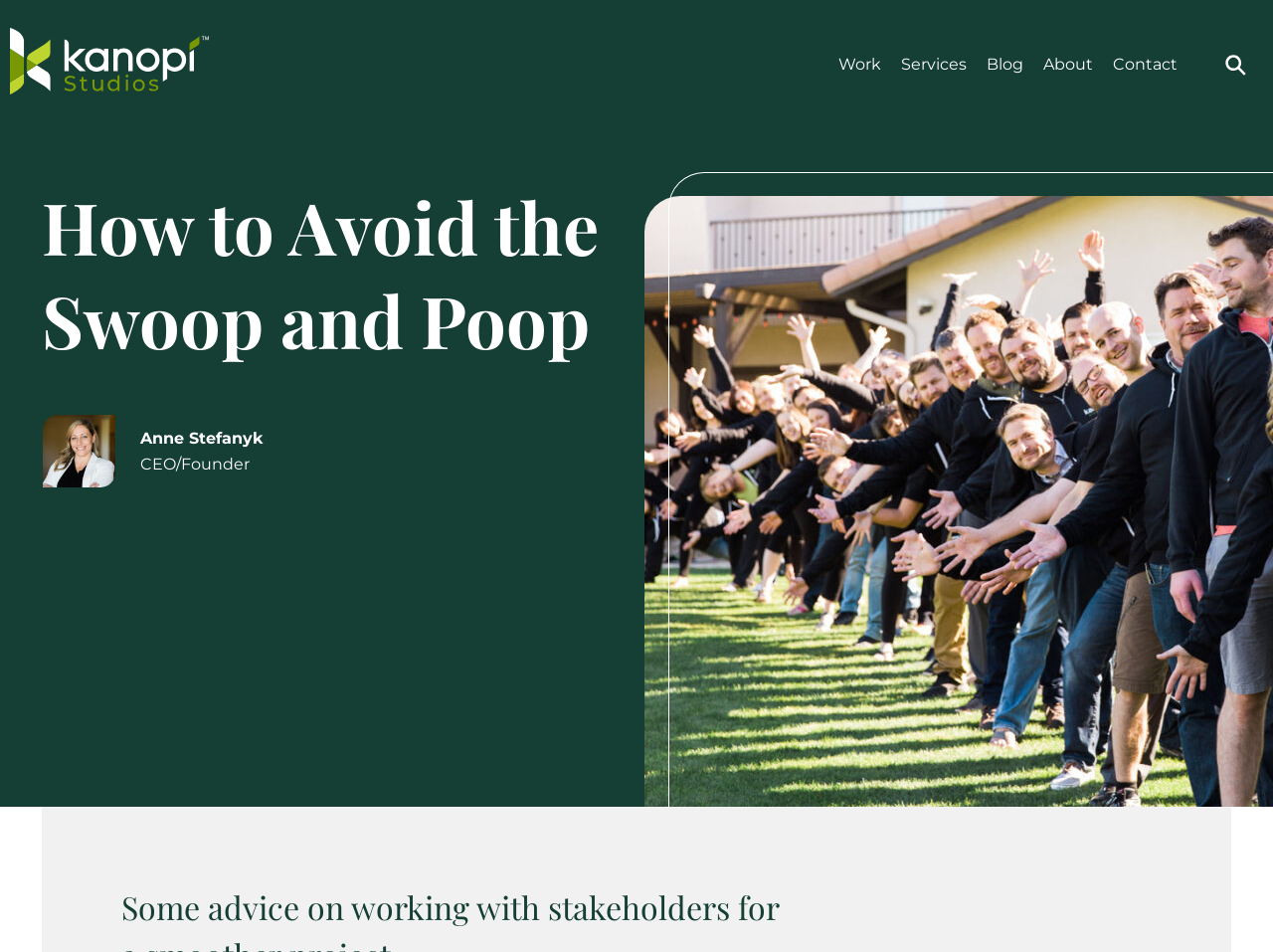Give a concise answer of one word or phrase to the question: 
Who is the CEO of Kanopi Studios?

Anne Stefanyk